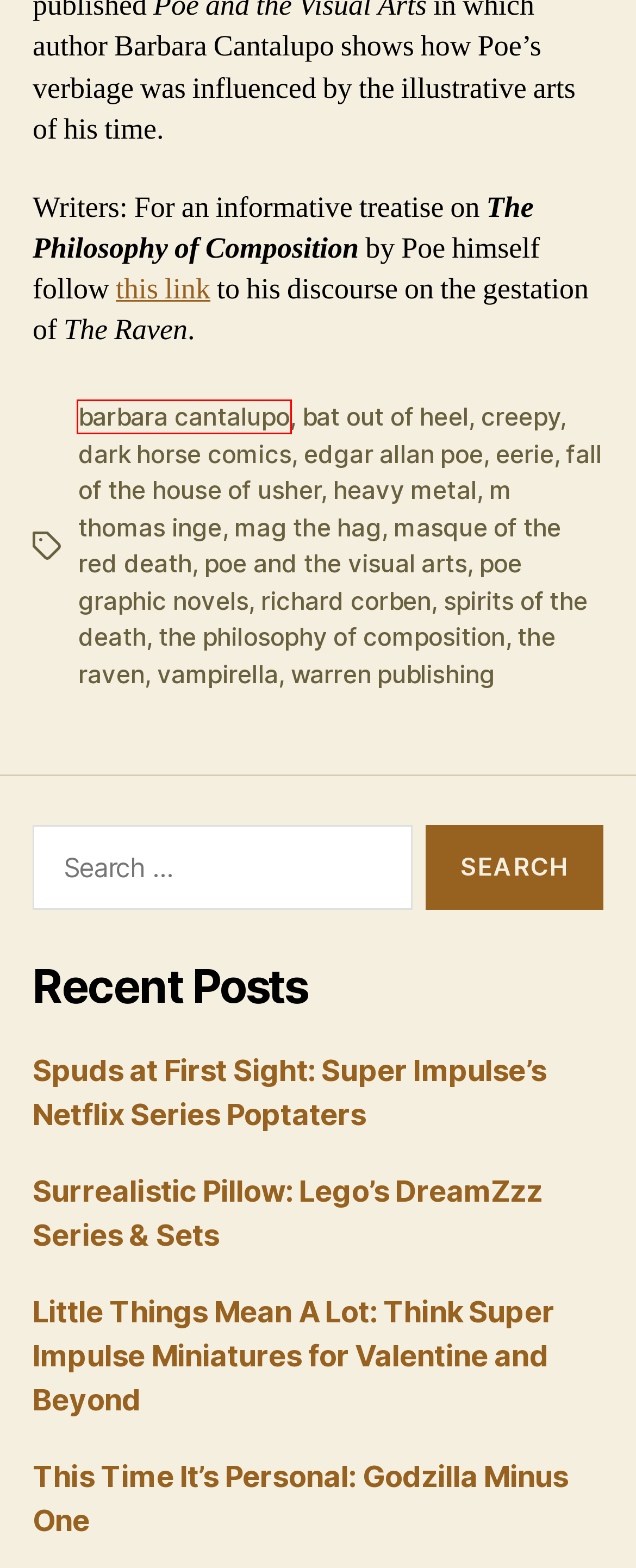Given a screenshot of a webpage with a red rectangle bounding box around a UI element, select the best matching webpage description for the new webpage that appears after clicking the highlighted element. The candidate descriptions are:
A. warren publishing – skeletonpete.com
B. m thomas inge – skeletonpete.com
C. the philosophy of composition – skeletonpete.com
D. masque of the red death – skeletonpete.com
E. Surrealistic Pillow: Lego’s DreamZzz Series & Sets – skeletonpete.com
F. barbara cantalupo – skeletonpete.com
G. This Time It’s Personal: Godzilla Minus One – skeletonpete.com
H. bat out of heel – skeletonpete.com

F